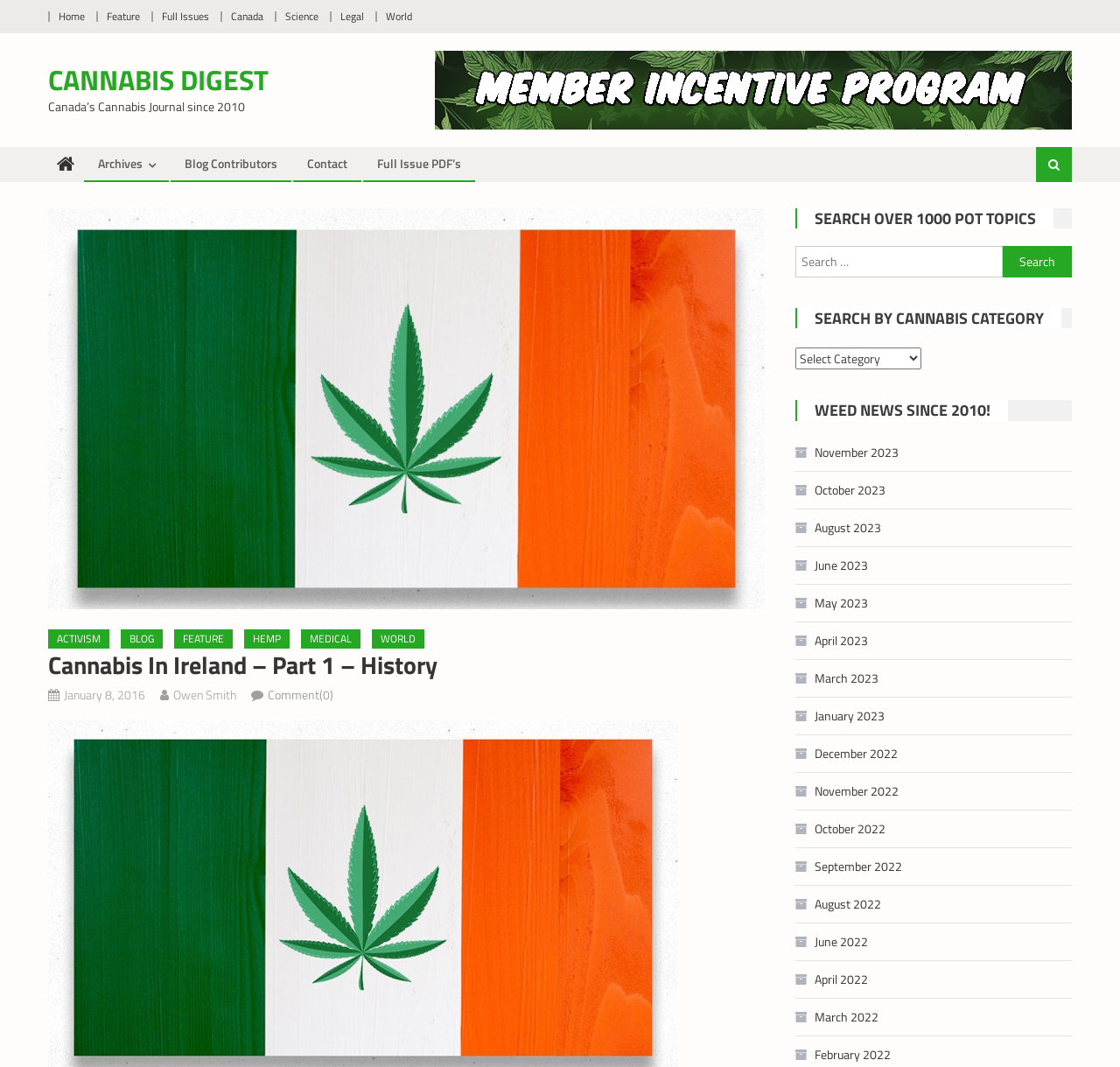Please give a succinct answer using a single word or phrase:
What is the name of the journal?

Cannabis Digest